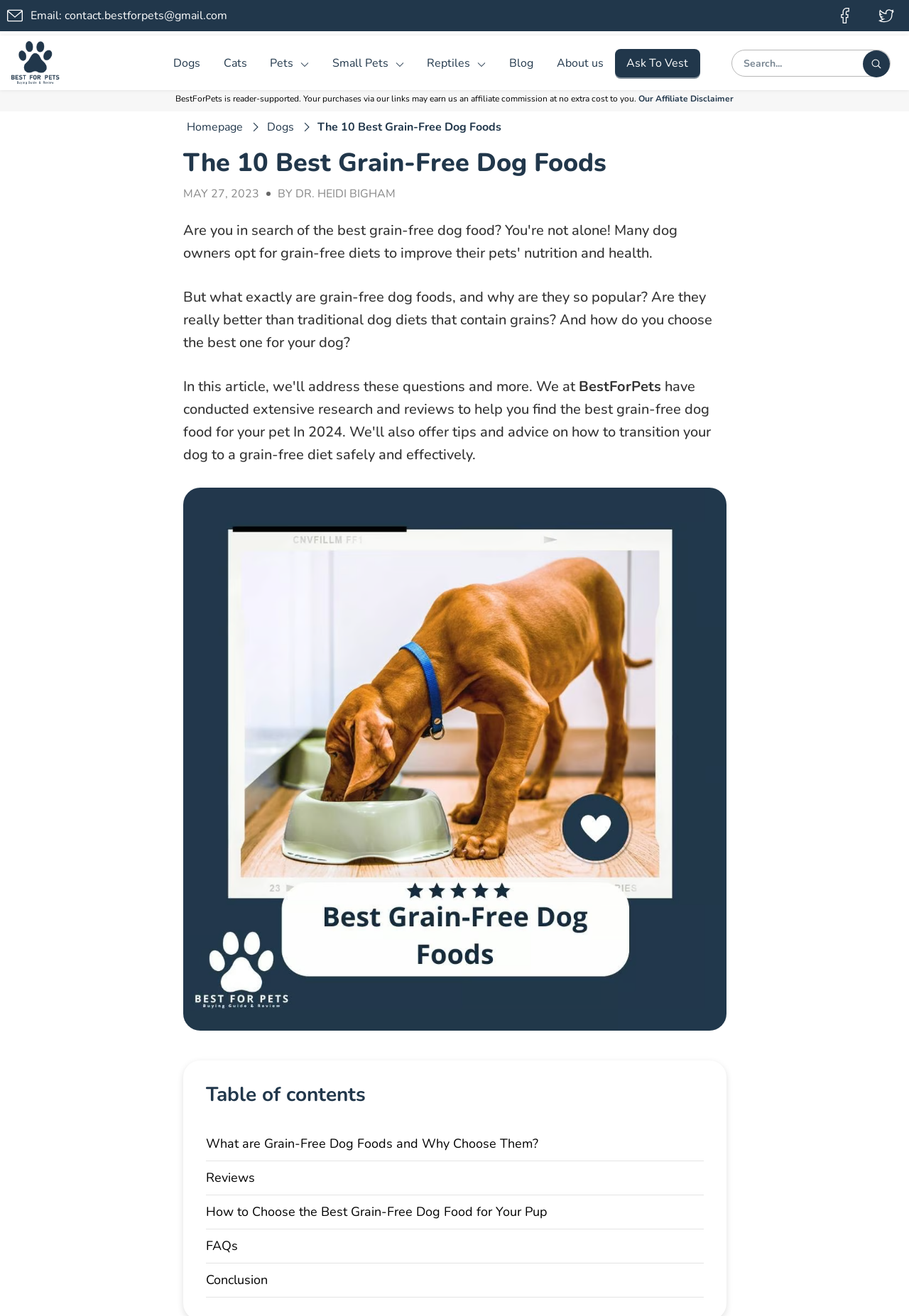Examine the image and give a thorough answer to the following question:
What is the purpose of the table of contents?

The table of contents is provided to help users navigate the article, which is divided into sections such as 'What are Grain-Free Dog Foods and Why Choose Them?', 'Reviews', 'How to Choose the Best Grain-Free Dog Food for Your Pup', 'FAQs', and 'Conclusion'. This allows users to quickly jump to the section that interests them most.